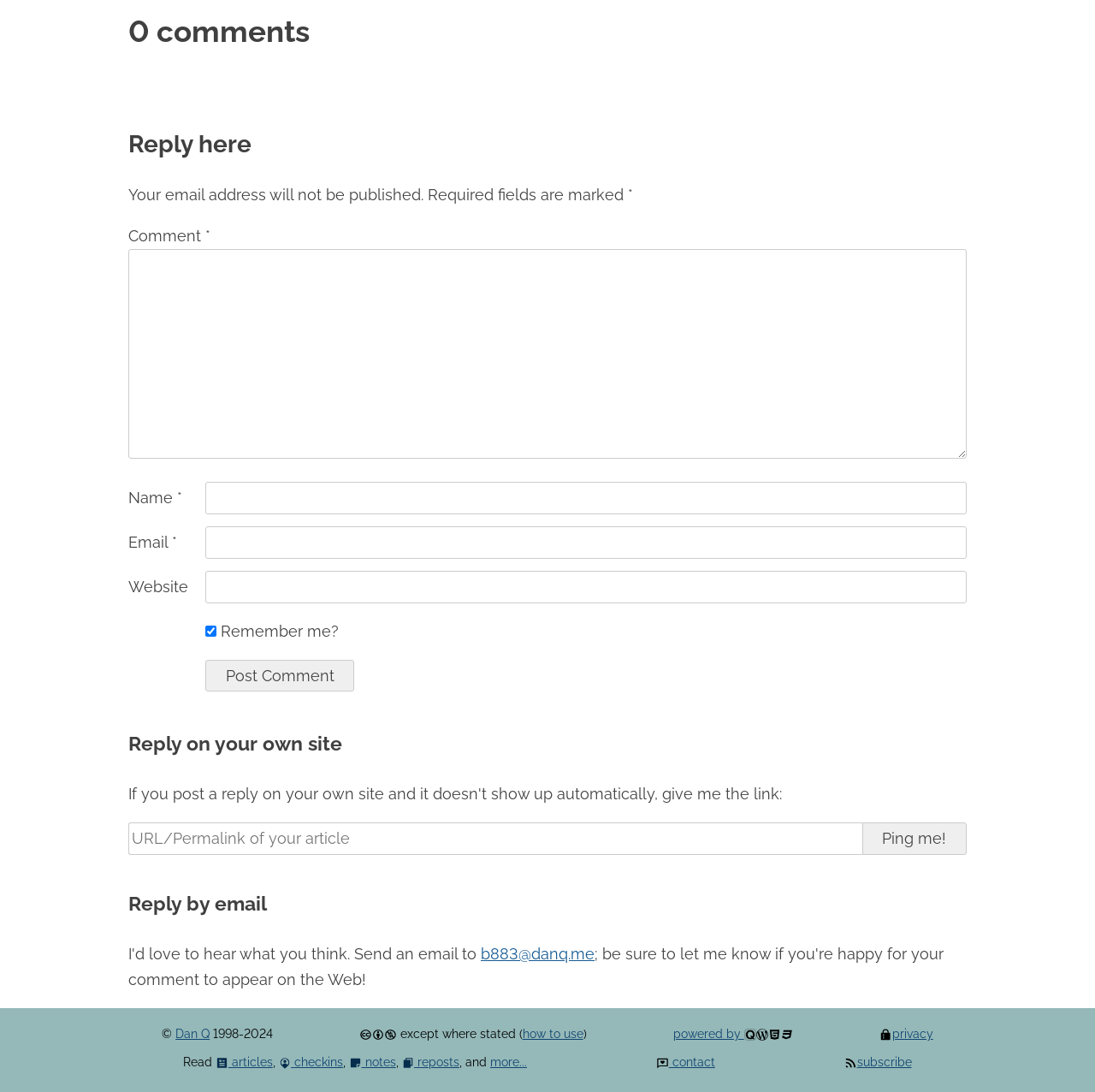Locate the UI element described by parent_node: Email * aria-describedby="email-notes" name="email" and provide its bounding box coordinates. Use the format (top-left x, top-left y, bottom-right x, bottom-right y) with all values as floating point numbers between 0 and 1.

[0.188, 0.482, 0.883, 0.512]